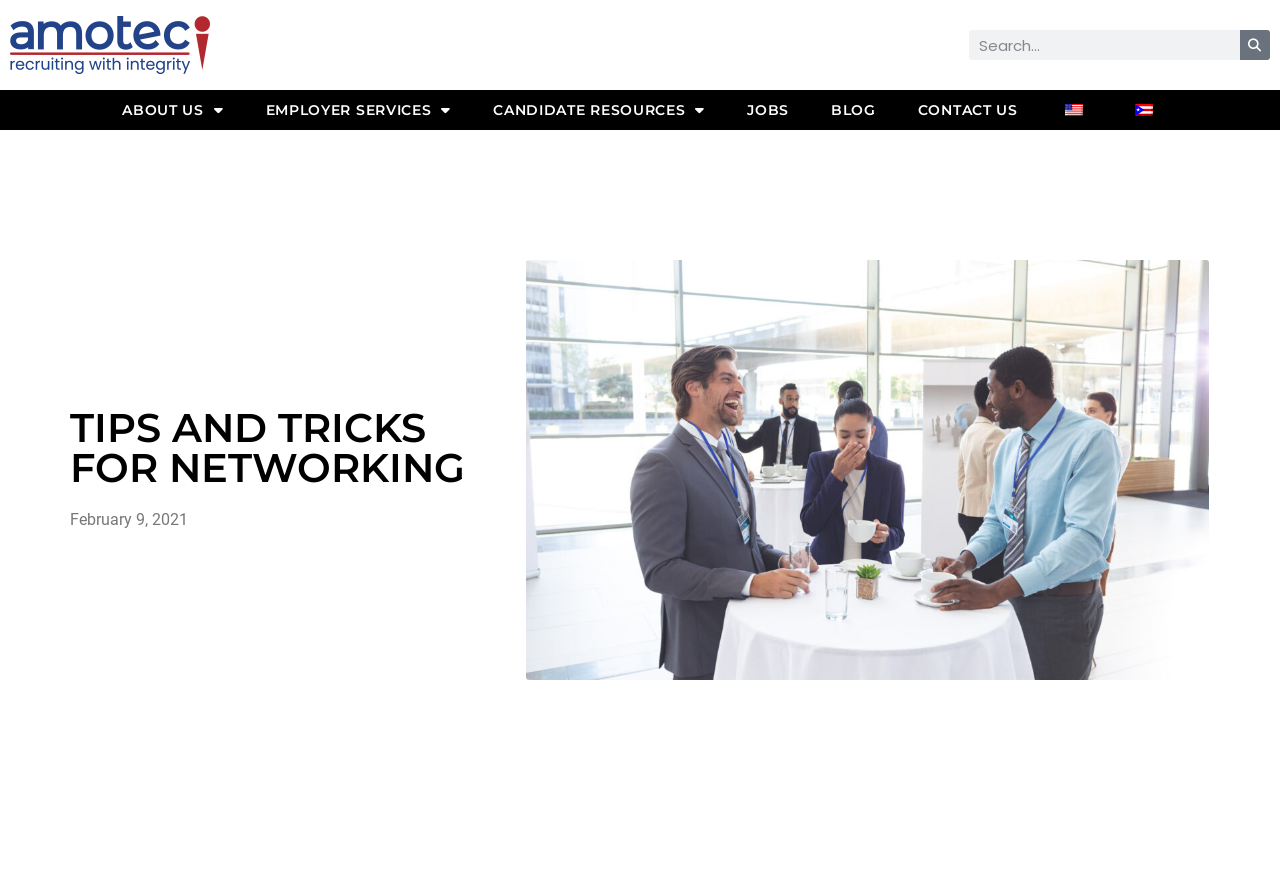What is the date of the latest article?
Please provide a single word or phrase in response based on the screenshot.

February 9, 2021